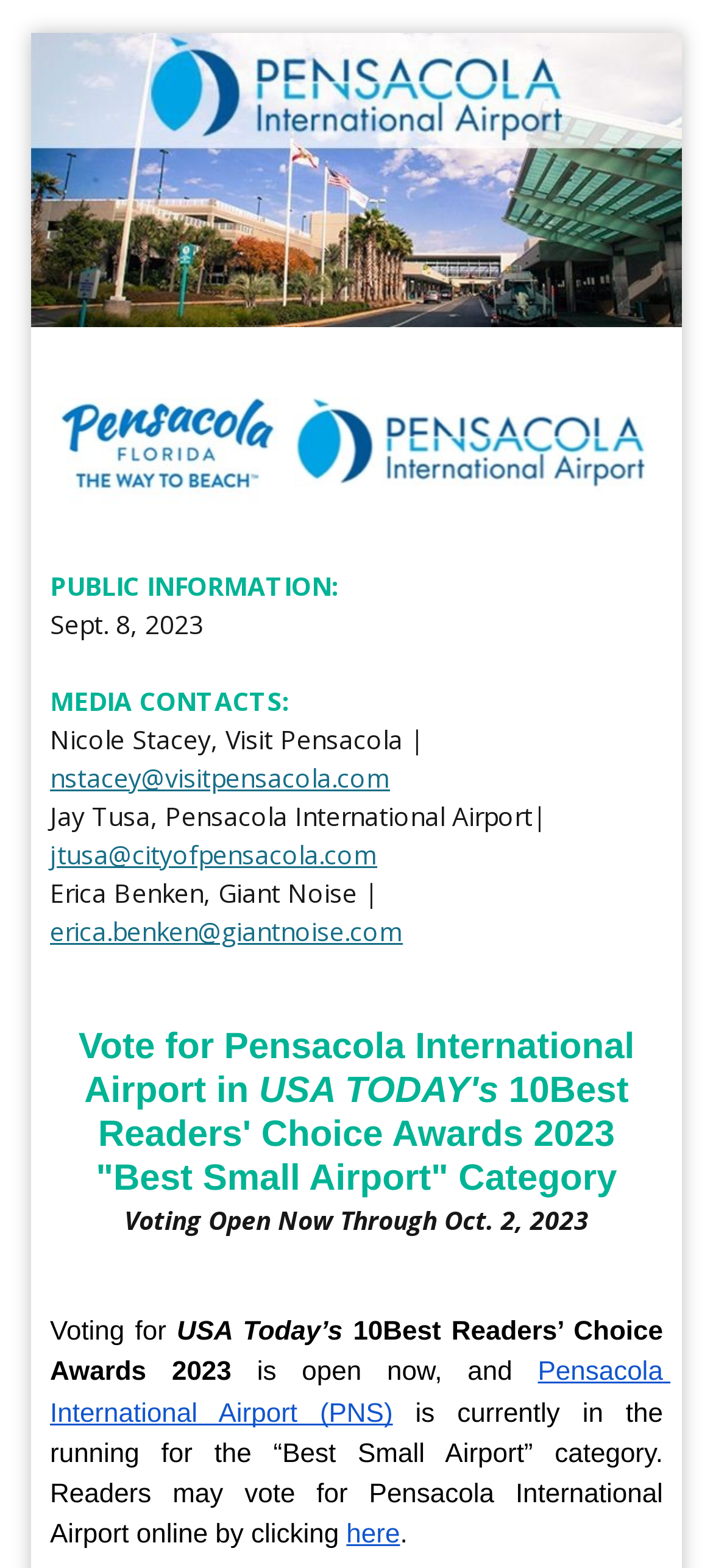Please specify the bounding box coordinates in the format (top-left x, top-left y, bottom-right x, bottom-right y), with all values as floating point numbers between 0 and 1. Identify the bounding box of the UI element described by: Pensacola International Airport (PNS)

[0.07, 0.863, 0.94, 0.911]